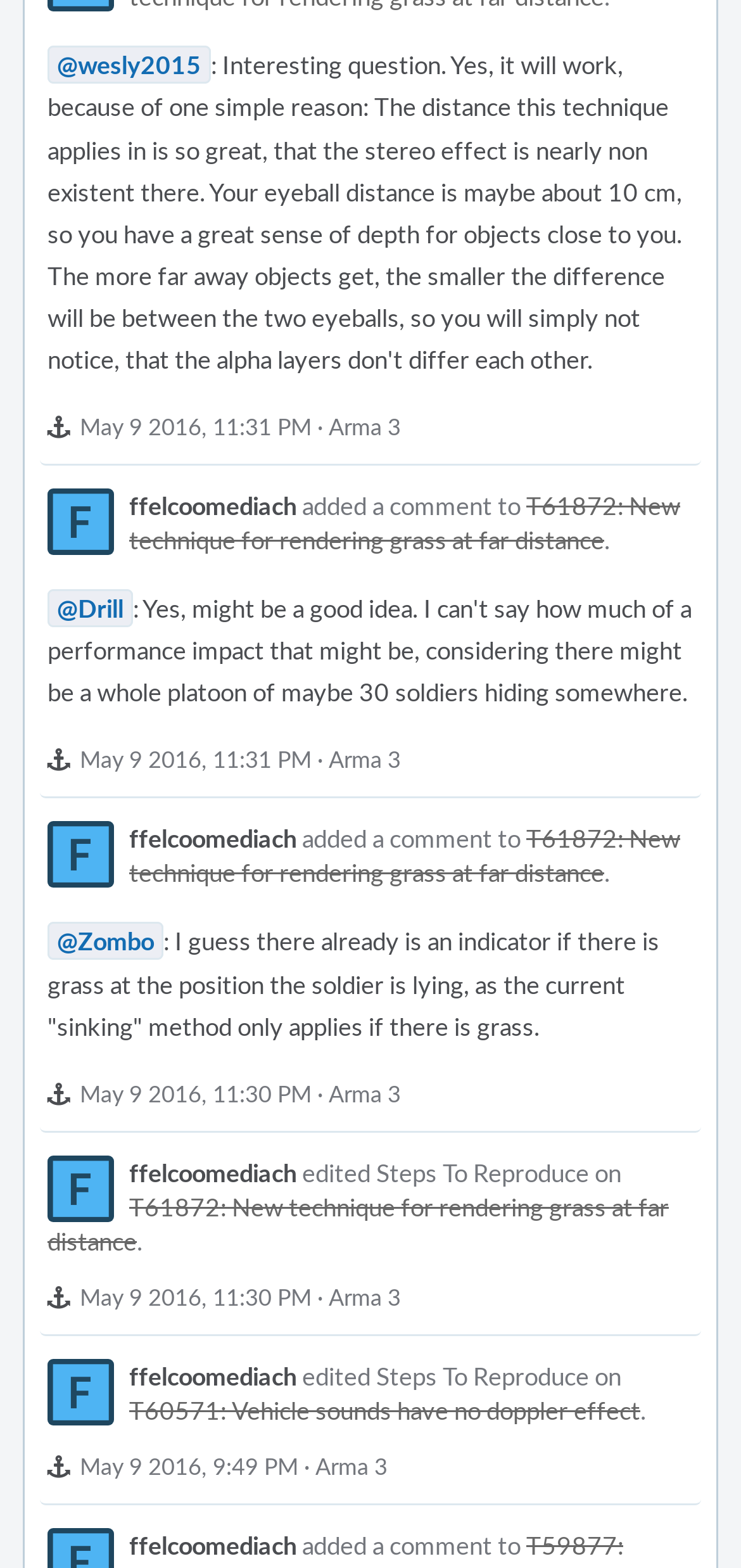Who edited the 'Steps To Reproduce' section?
Using the image, answer in one word or phrase.

ffelcoomediach